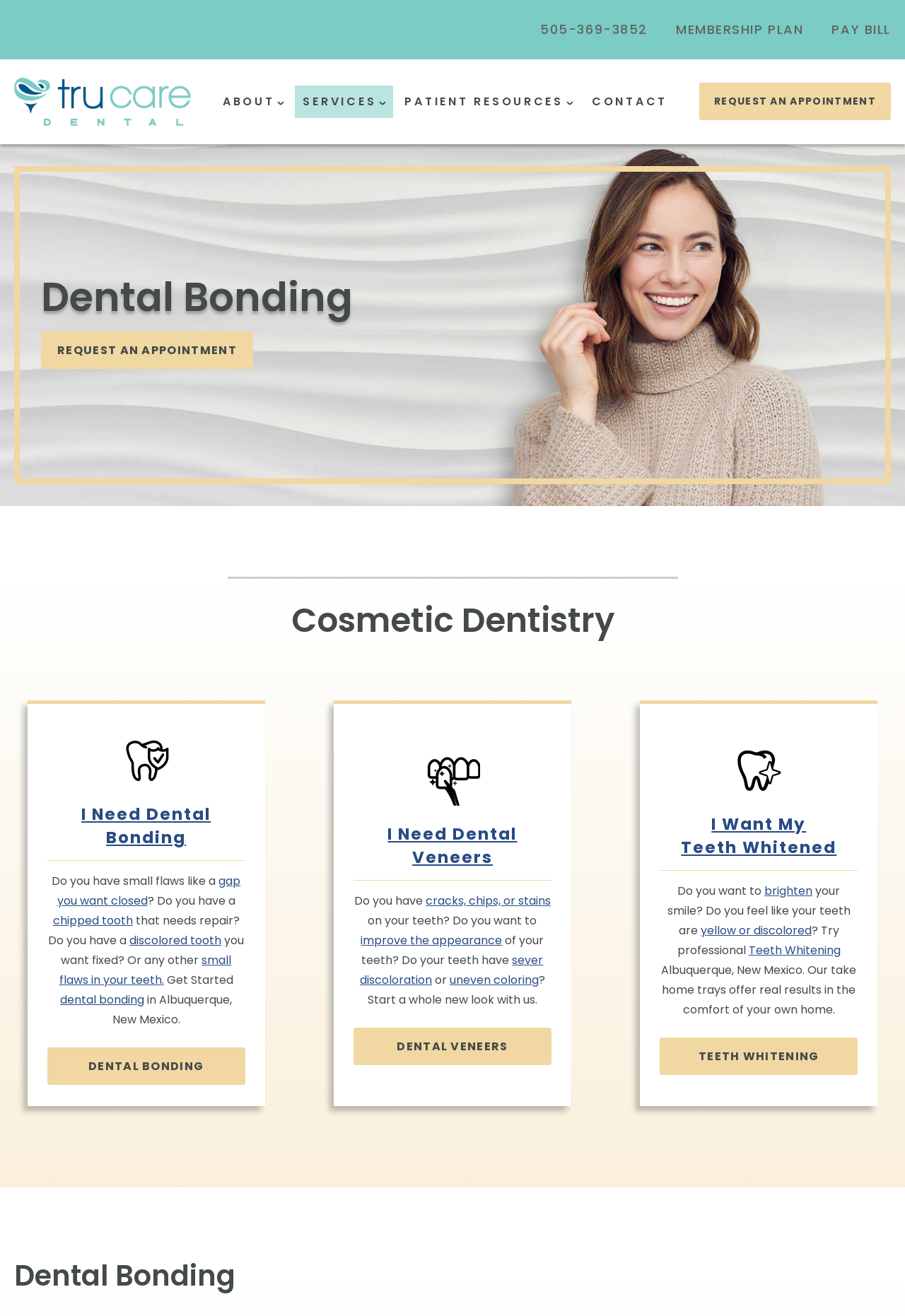Determine the bounding box coordinates of the section I need to click to execute the following instruction: "View membership plan". Provide the coordinates as four float numbers between 0 and 1, i.e., [left, top, right, bottom].

[0.747, 0.016, 0.888, 0.029]